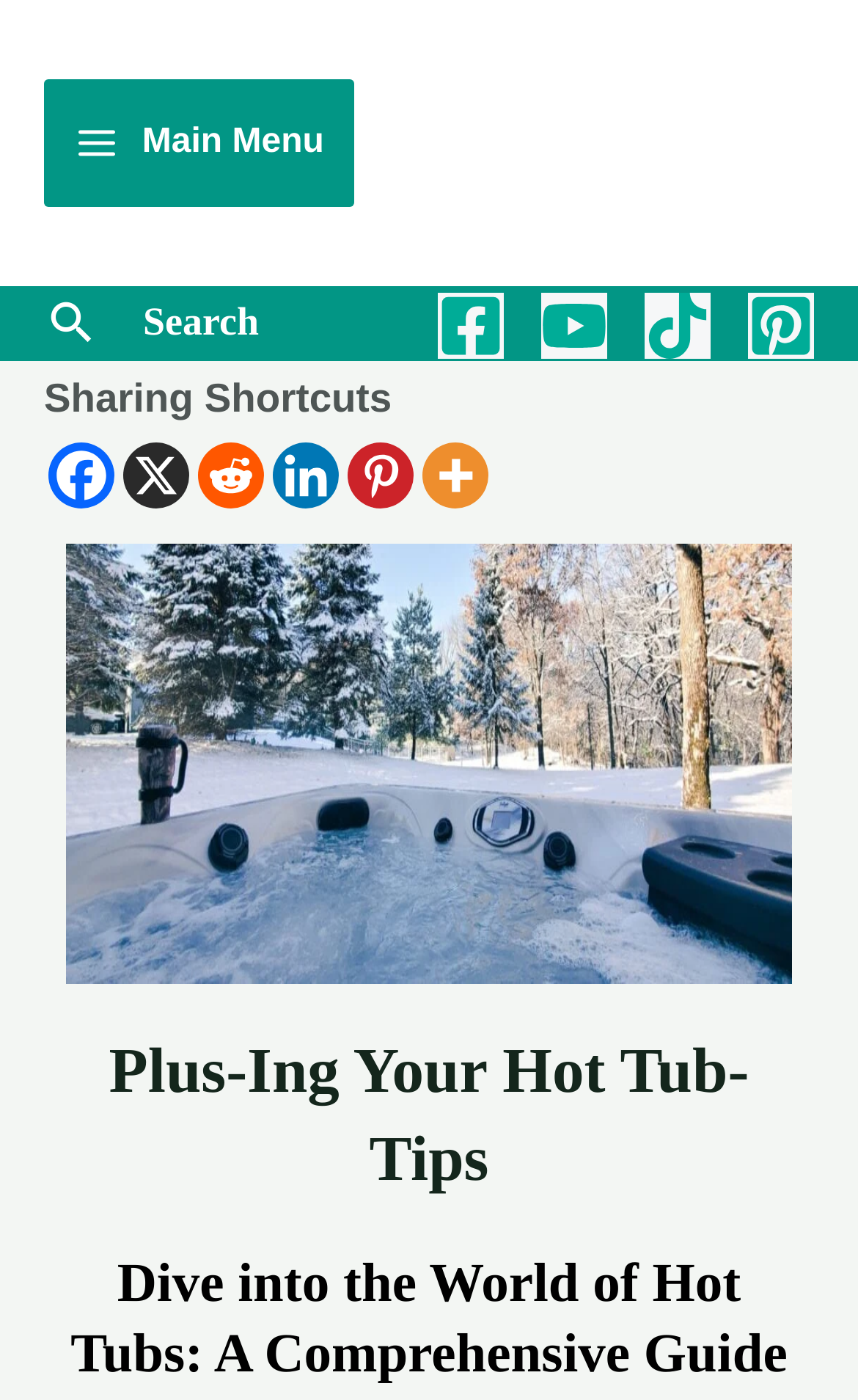Please give a one-word or short phrase response to the following question: 
Is there a search function on the website?

Yes